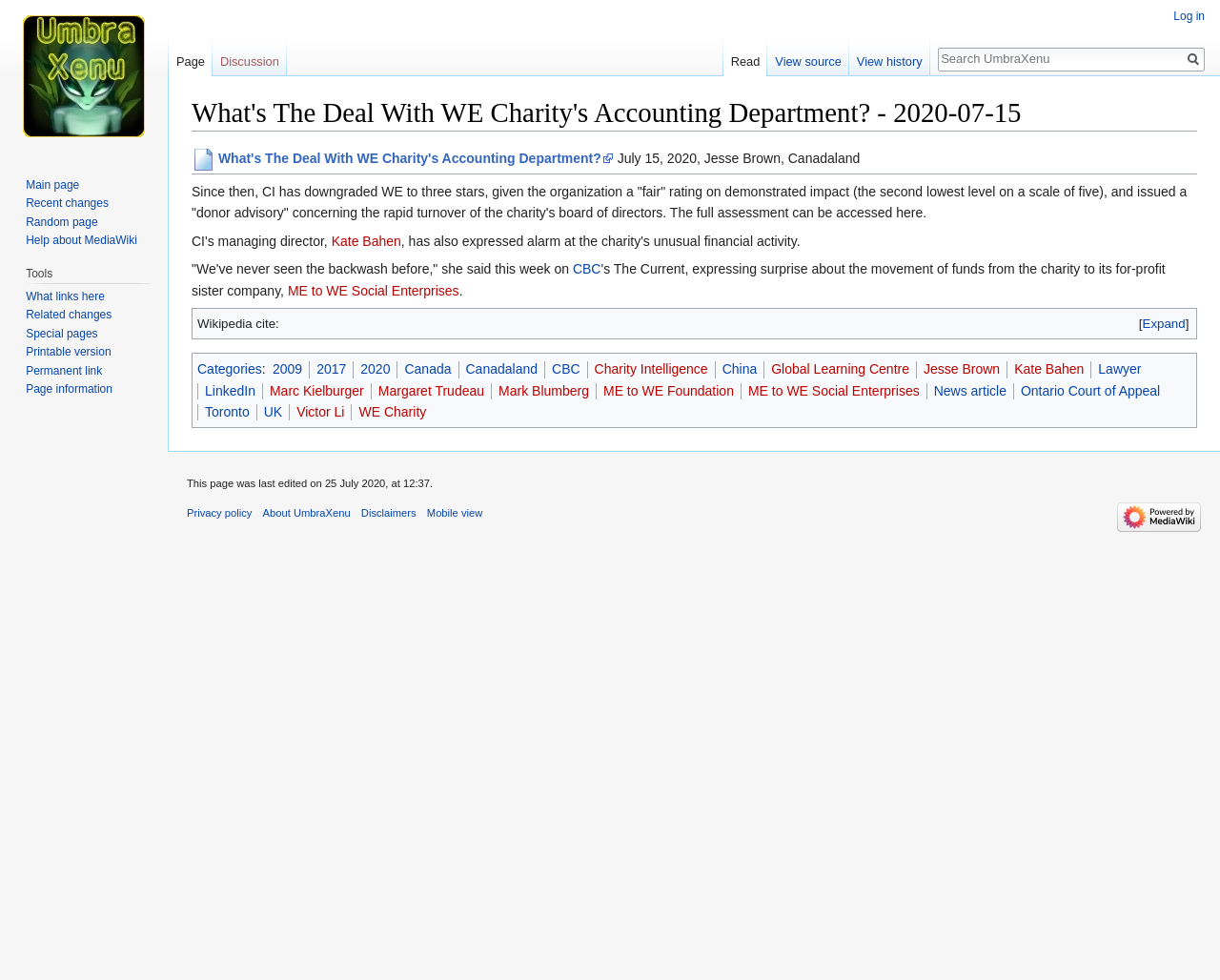Please find and give the text of the main heading on the webpage.

What's The Deal With WE Charity's Accounting Department? - 2020-07-15